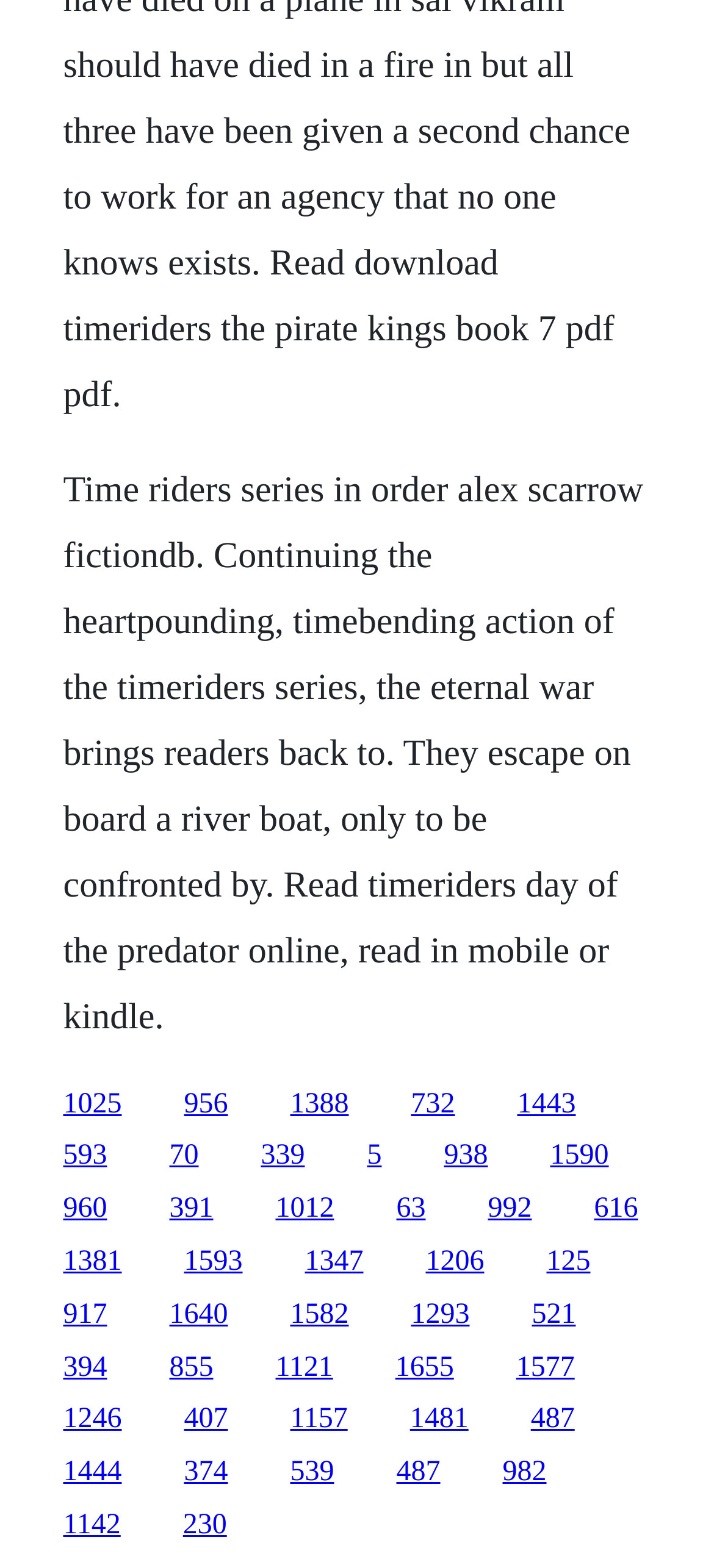Locate the bounding box coordinates of the area where you should click to accomplish the instruction: "Click on link 1025".

[0.088, 0.694, 0.171, 0.714]